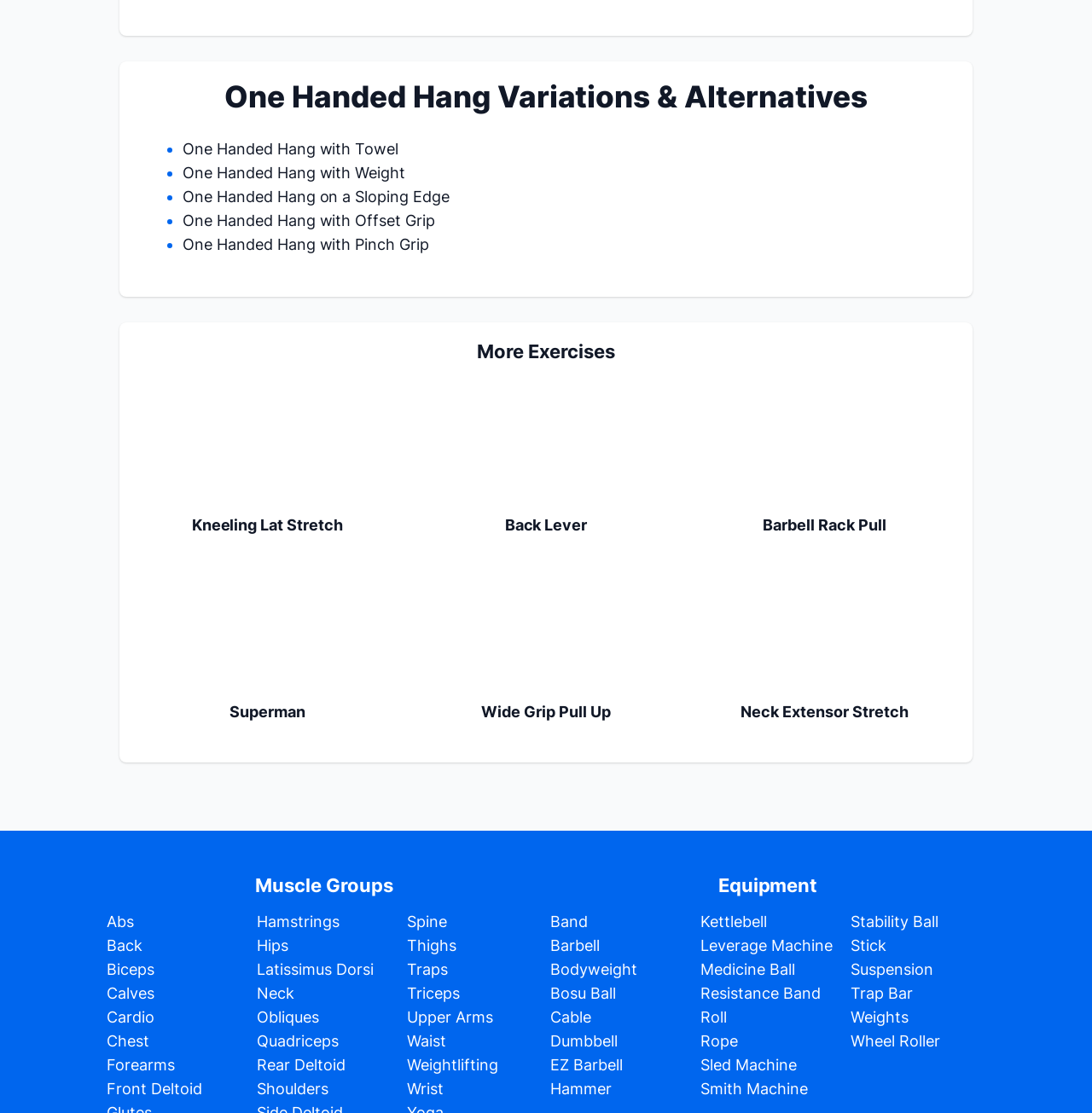Given the element description "Wrist", identify the bounding box of the corresponding UI element.

[0.373, 0.97, 0.406, 0.986]